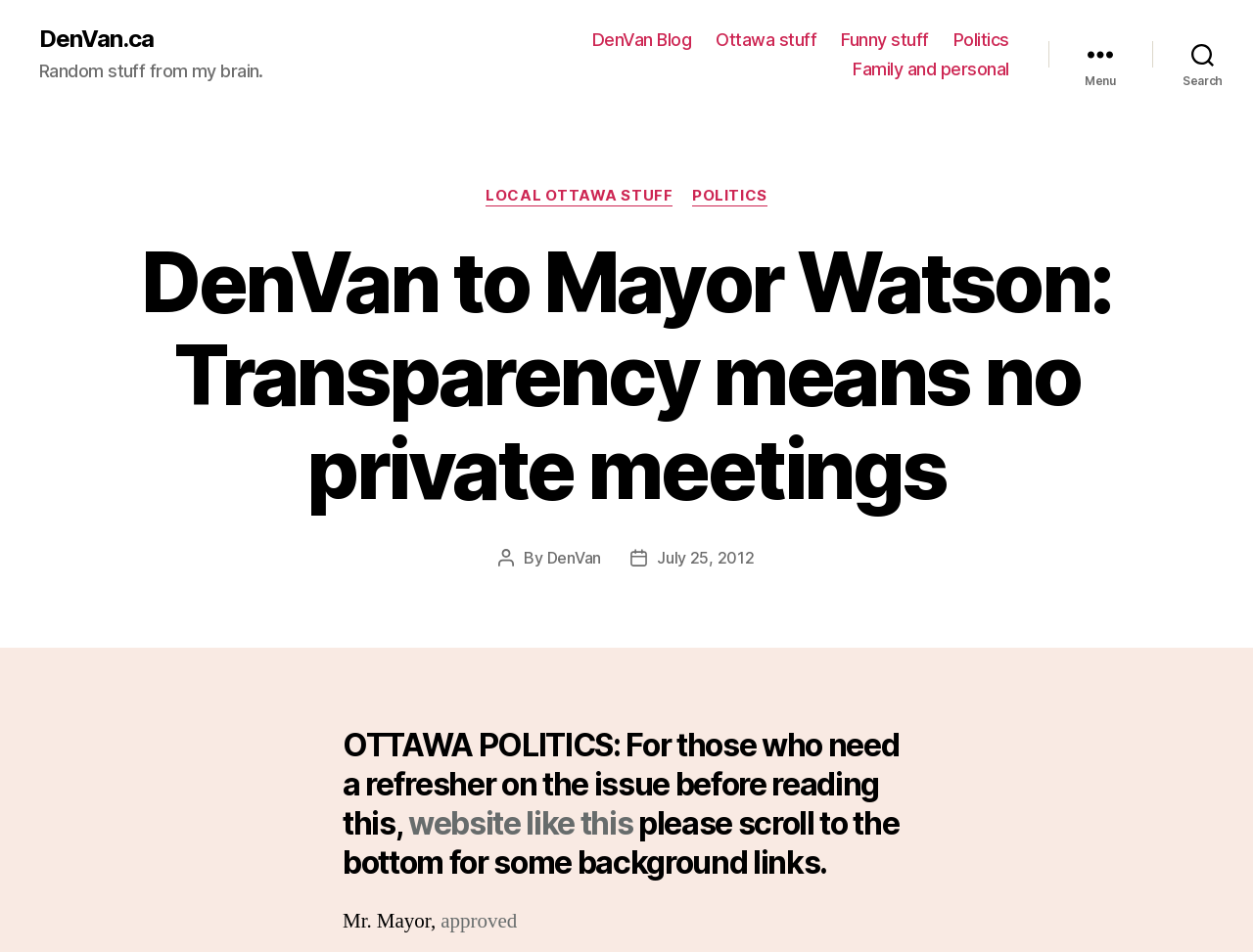Based on the image, please elaborate on the answer to the following question:
What is the category of the post?

I found the answer by looking at the header section of the webpage, where there is a link 'POLITICS' under the 'Categories' heading. This suggests that the post belongs to the POLITICS category.